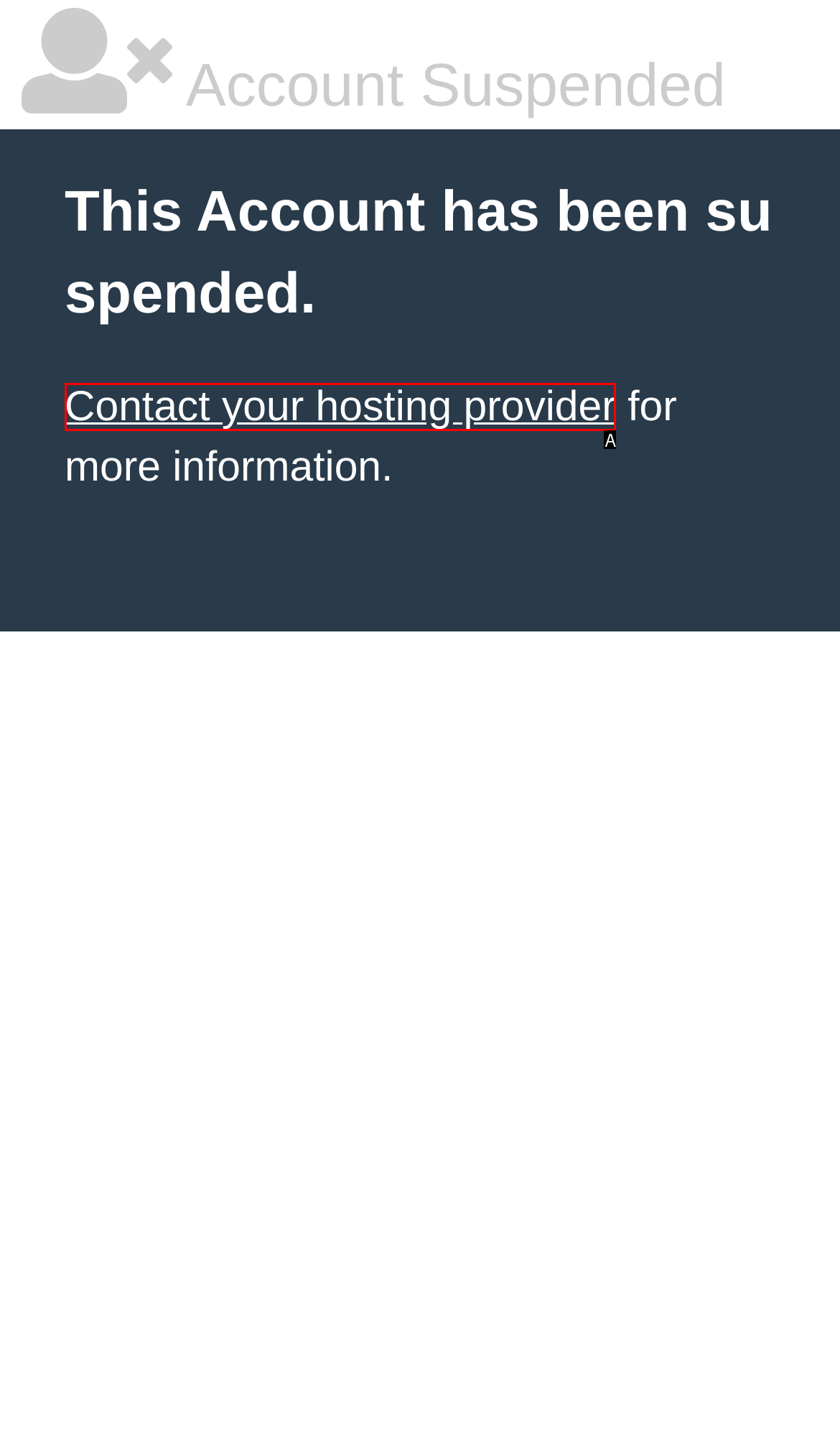Match the element description to one of the options: Contact your hosting provider
Respond with the corresponding option's letter.

A